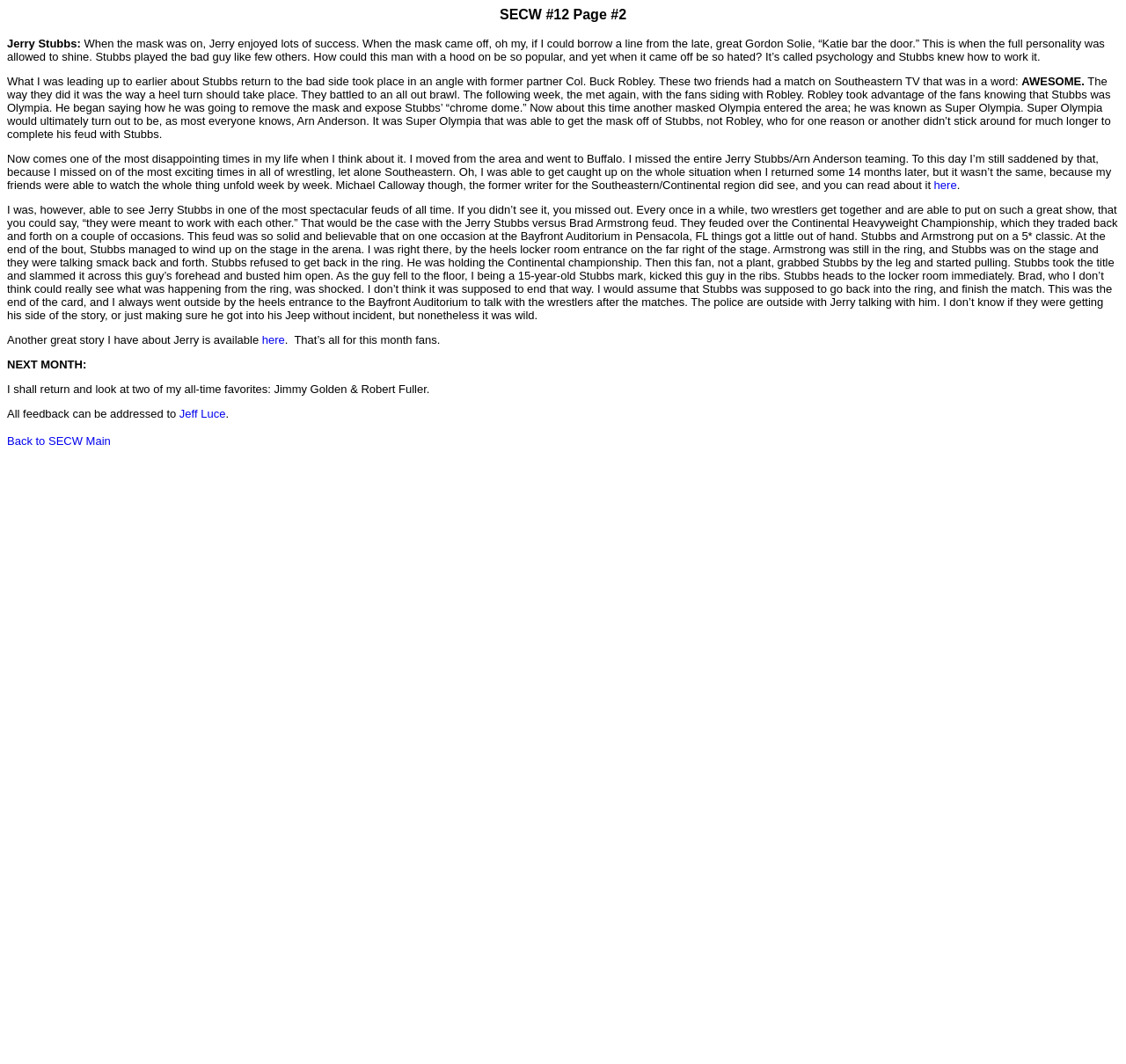What is the name of the championship mentioned in the article?
Please give a detailed answer to the question using the information shown in the image.

The article mentions the Continental Heavyweight Championship as the title that Jerry Stubbs and Brad Armstrong feuded over.